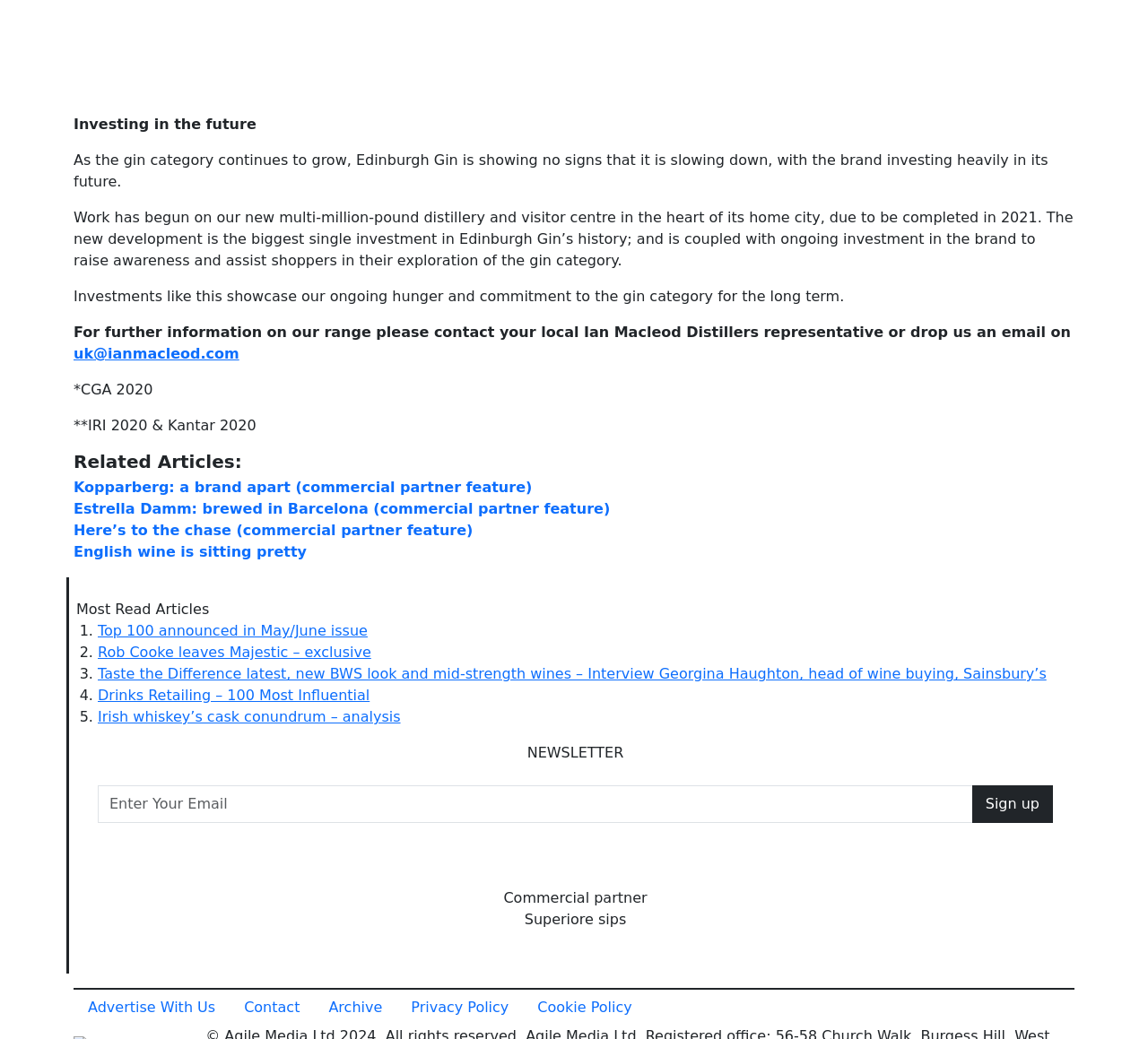Determine the bounding box coordinates of the clickable element to achieve the following action: 'Learn about English wine'. Provide the coordinates as four float values between 0 and 1, formatted as [left, top, right, bottom].

[0.064, 0.523, 0.267, 0.54]